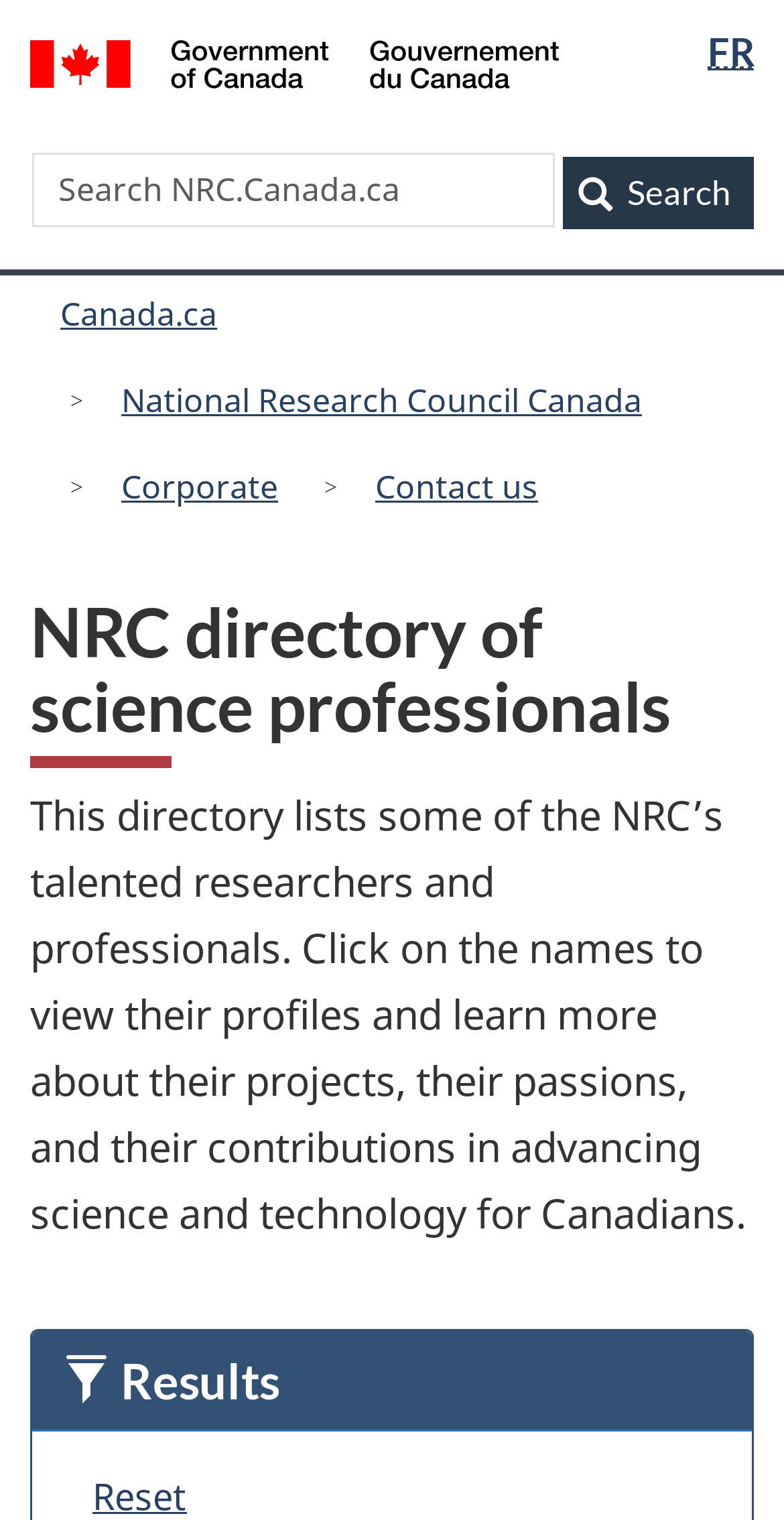Respond to the question below with a single word or phrase:
What is the purpose of the search box?

To search